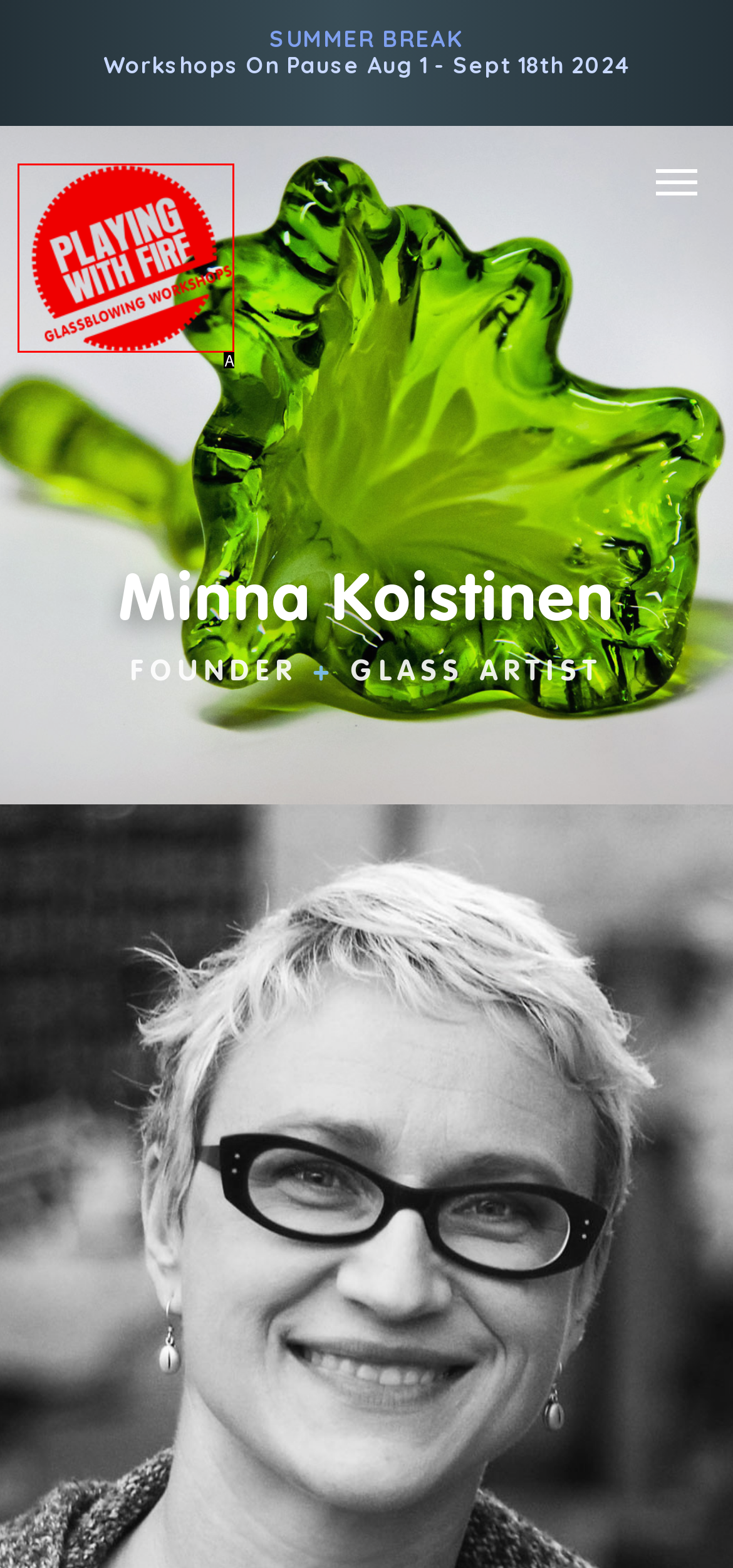Given the description: alt="logo"
Identify the letter of the matching UI element from the options.

A